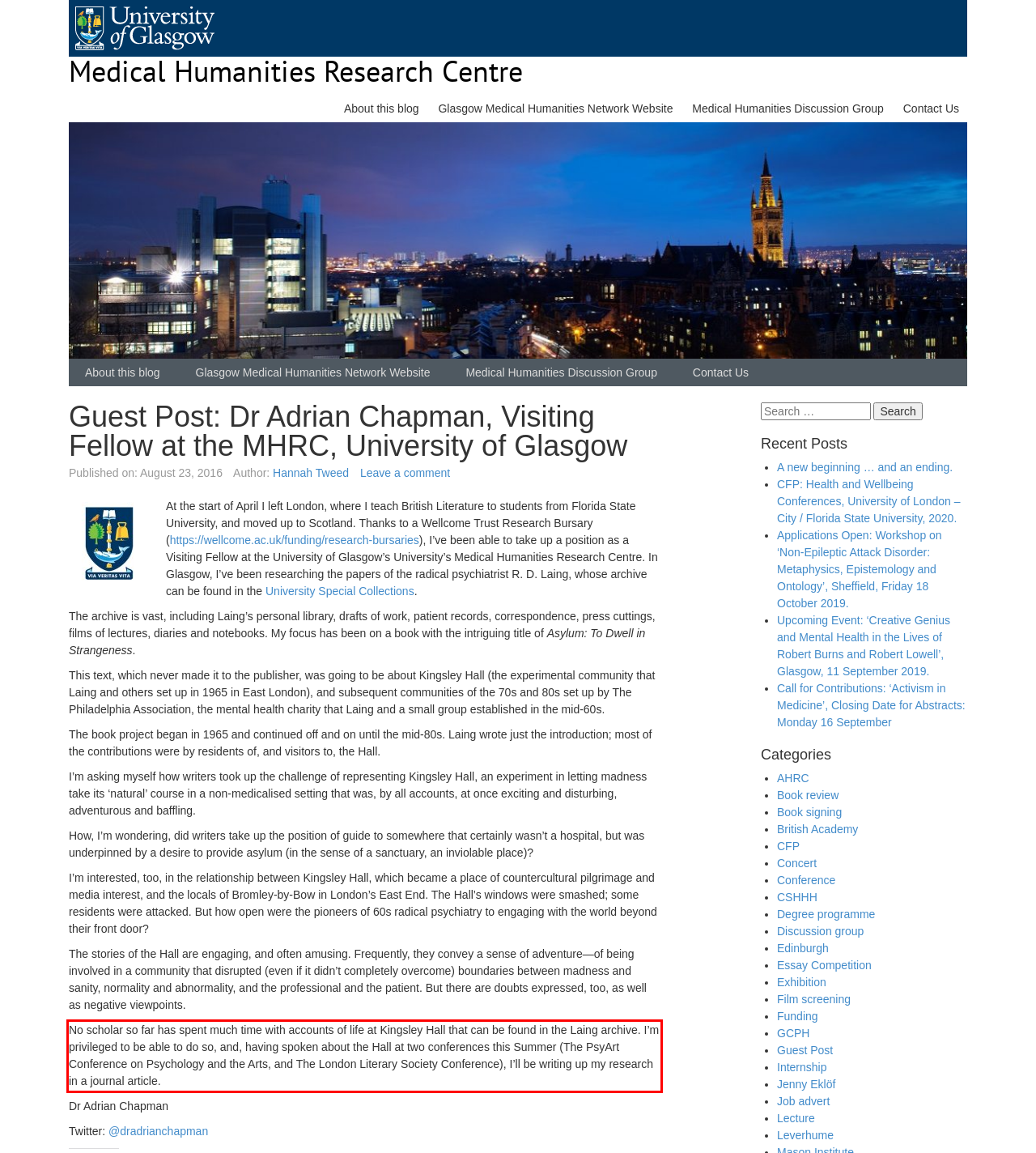Look at the screenshot of the webpage, locate the red rectangle bounding box, and generate the text content that it contains.

No scholar so far has spent much time with accounts of life at Kingsley Hall that can be found in the Laing archive. I’m privileged to be able to do so, and, having spoken about the Hall at two conferences this Summer (The PsyArt Conference on Psychology and the Arts, and The London Literary Society Conference), I’ll be writing up my research in a journal article.